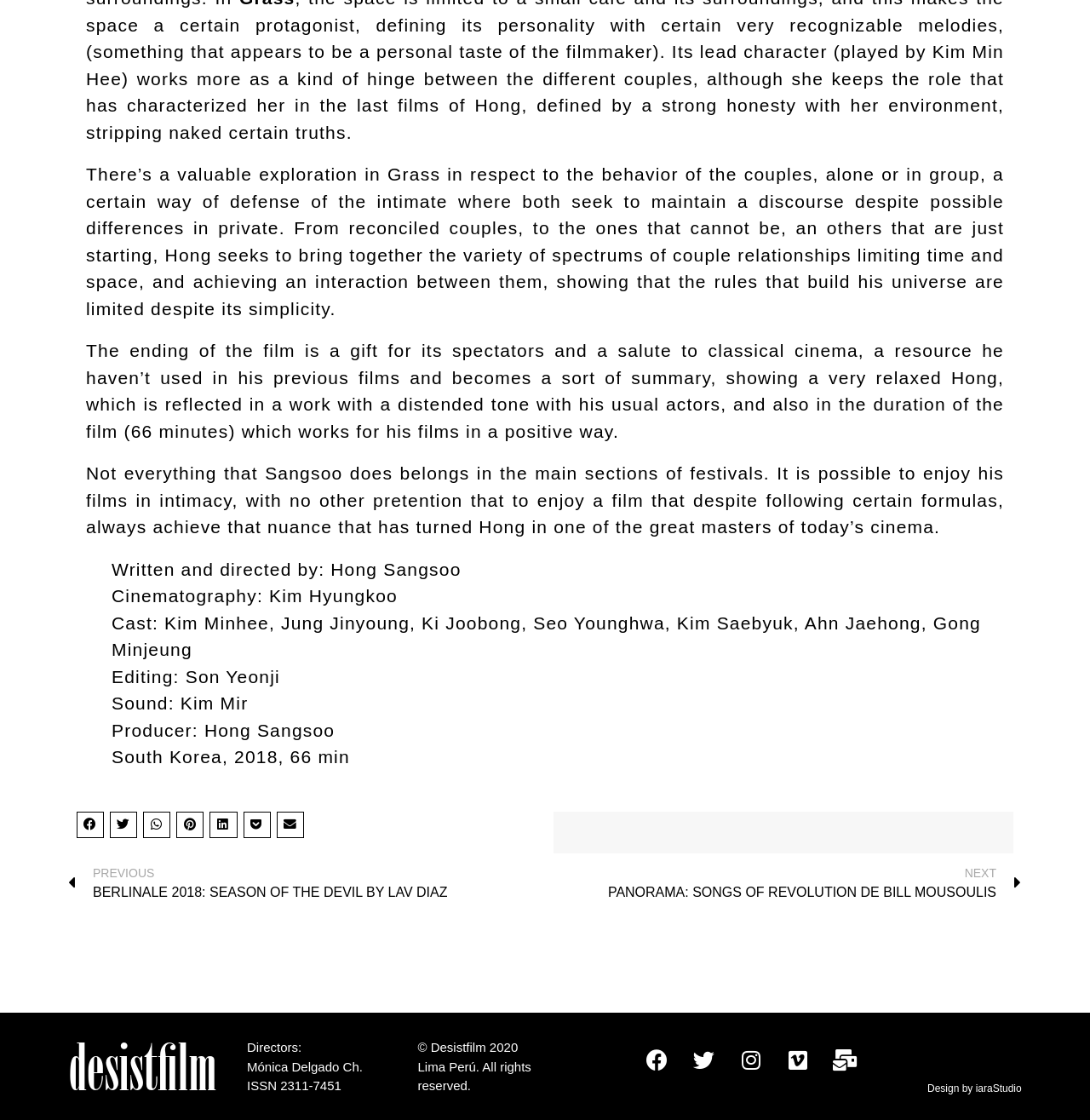What is the director of the film?
Please provide a comprehensive answer based on the details in the screenshot.

I found the answer by looking at the text 'Written and directed by: Hong Sangsoo' which is located at the top of the webpage, indicating that Hong Sangsoo is the director of the film.